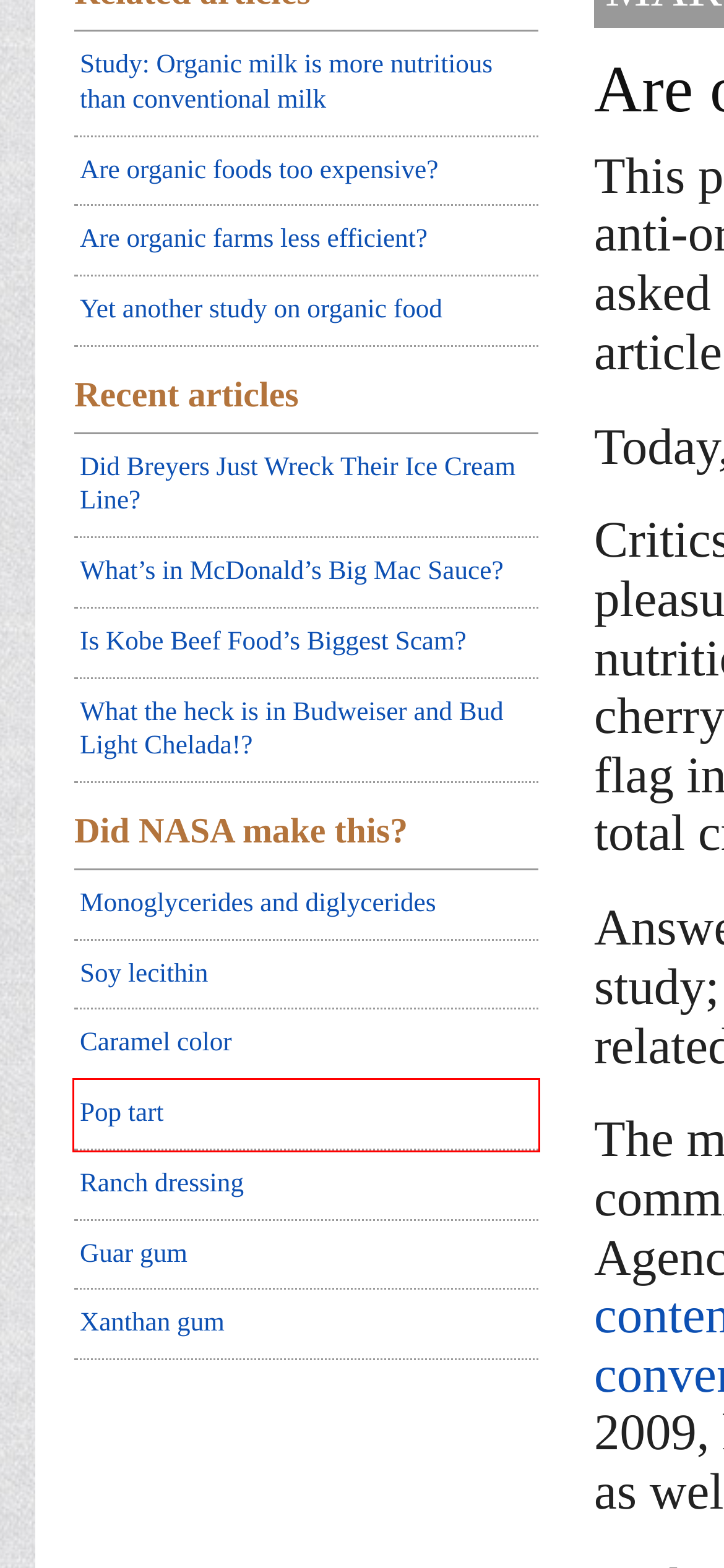You are presented with a screenshot of a webpage that includes a red bounding box around an element. Determine which webpage description best matches the page that results from clicking the element within the red bounding box. Here are the candidates:
A. Xanthan gum: It’s (probably) in your salad dressing &196; Eating Real Food
B. Is Kobe Beef Food’s Biggest Scam? &196; Eating Real Food
C. Study: Organic milk is more nutritious than conventional milk &196; Eating Real Food
D. Soy lecithin: In a chocolate bar near you &196; Eating Real Food
E. Are organic foods too expensive? &196; Eating Real Food
F. Guar gum: Your frozen dairy friend &196; Eating Real Food
G. Monoglycerides and diglycerides &196; Eating Real Food
H. What’s in a Pop Tart? &196; Eating Real Food

H